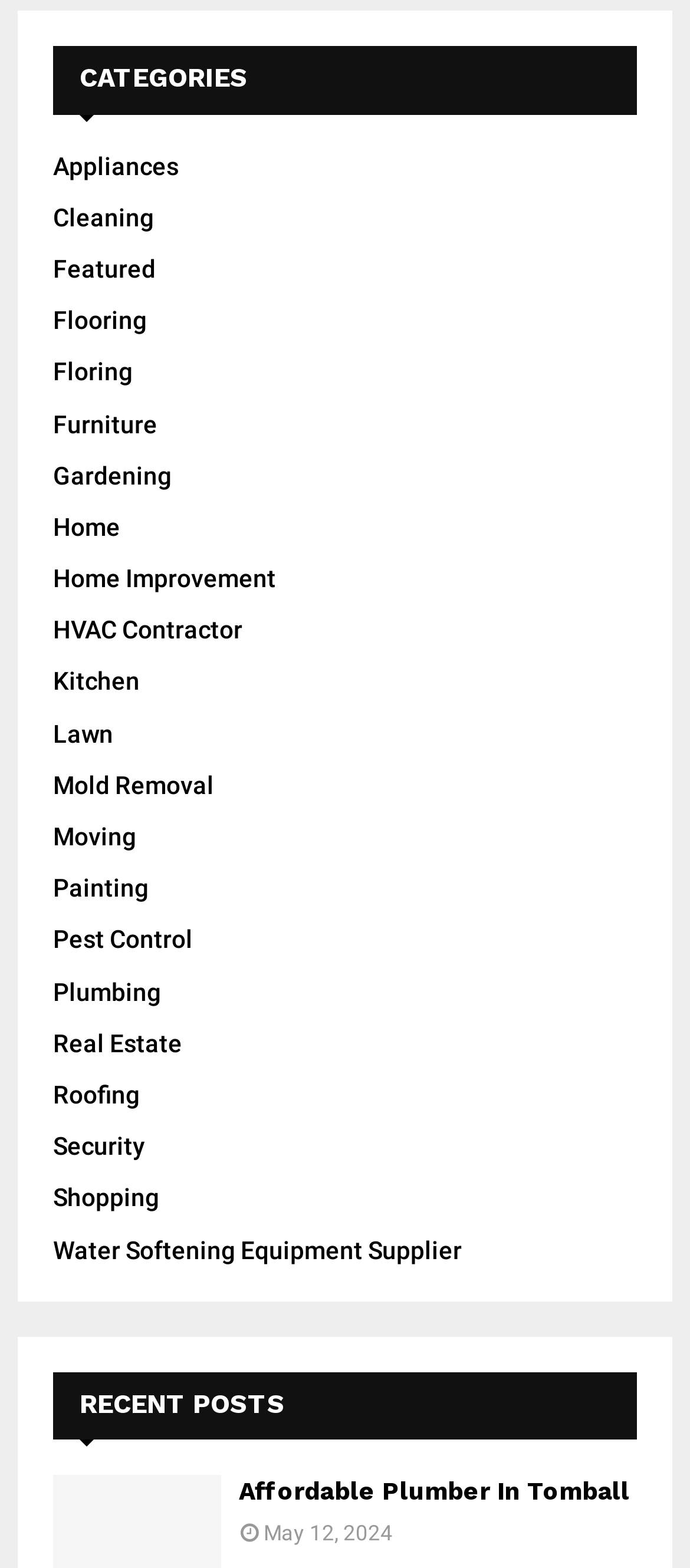Please respond to the question using a single word or phrase:
How many categories are listed?

20